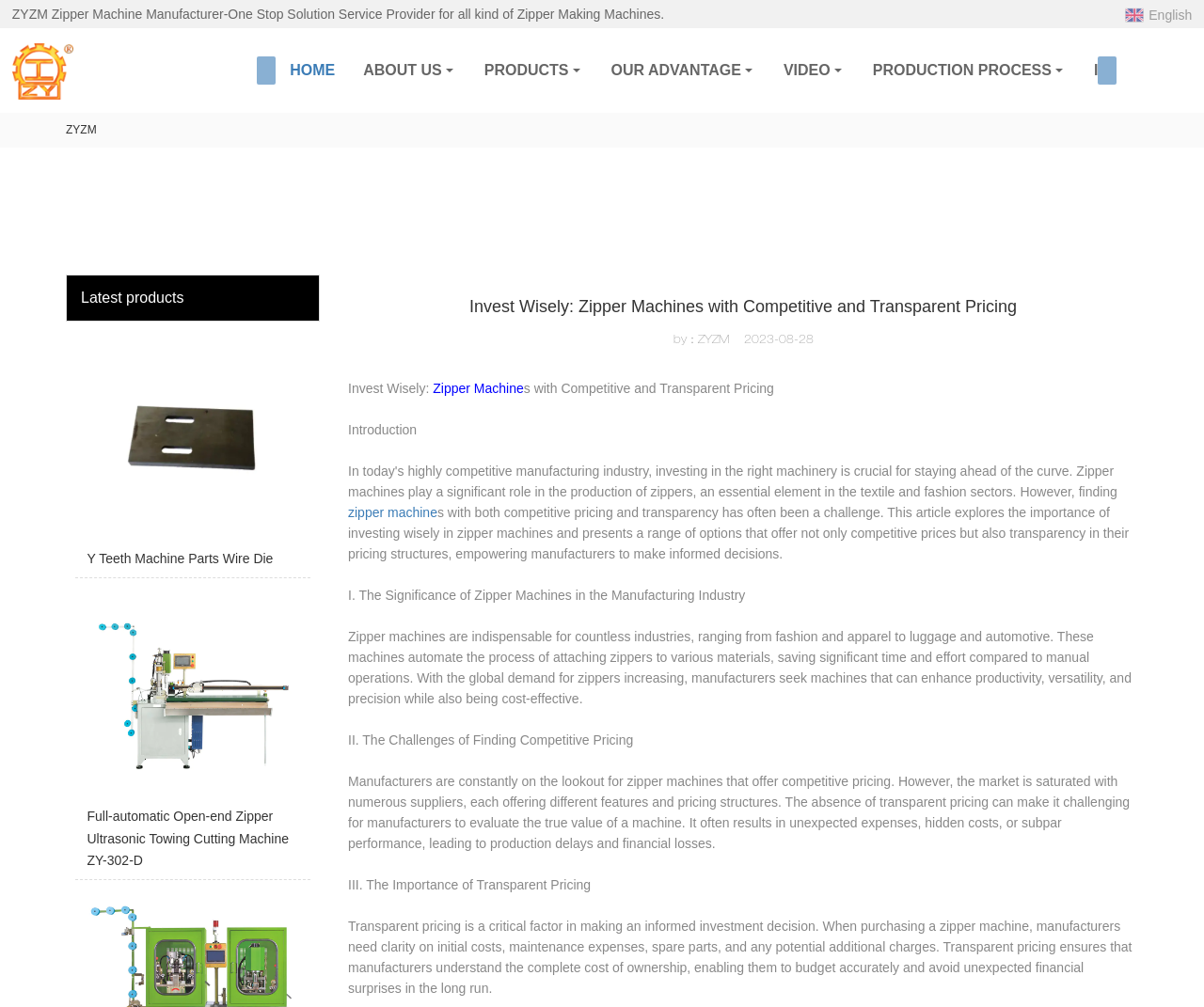Provide an in-depth description of the elements and layout of the webpage.

The webpage is about investing wisely in zipper machines with competitive and transparent pricing. At the top, there is a logo on the left and a language selection option on the right. Below the logo, there are several navigation links, including "HOME", "ABOUT US", "PRODUCTS", "OUR ADVANTAGE", "VIDEO", and "PRODUCTION PROCESS". 

On the left side, there is a section showcasing the latest products, with two product links, "Y Teeth Machine Parts Wire Die" and "Full-automatic Open-end Zipper Ultrasonic Towing Cutting Machine ZY-302-D", each accompanied by an image. 

The main content of the webpage is an article titled "Invest Wisely: Zipper Machines with Competitive and Transparent Pricing". The article is divided into four sections: an introduction, and three subtopics, "The Significance of Zipper Machines in the Manufacturing Industry", "The Challenges of Finding Competitive Pricing", and "The Importance of Transparent Pricing". The article discusses the importance of investing in zipper machines, the challenges of finding competitive pricing, and the significance of transparent pricing in making informed investment decisions.